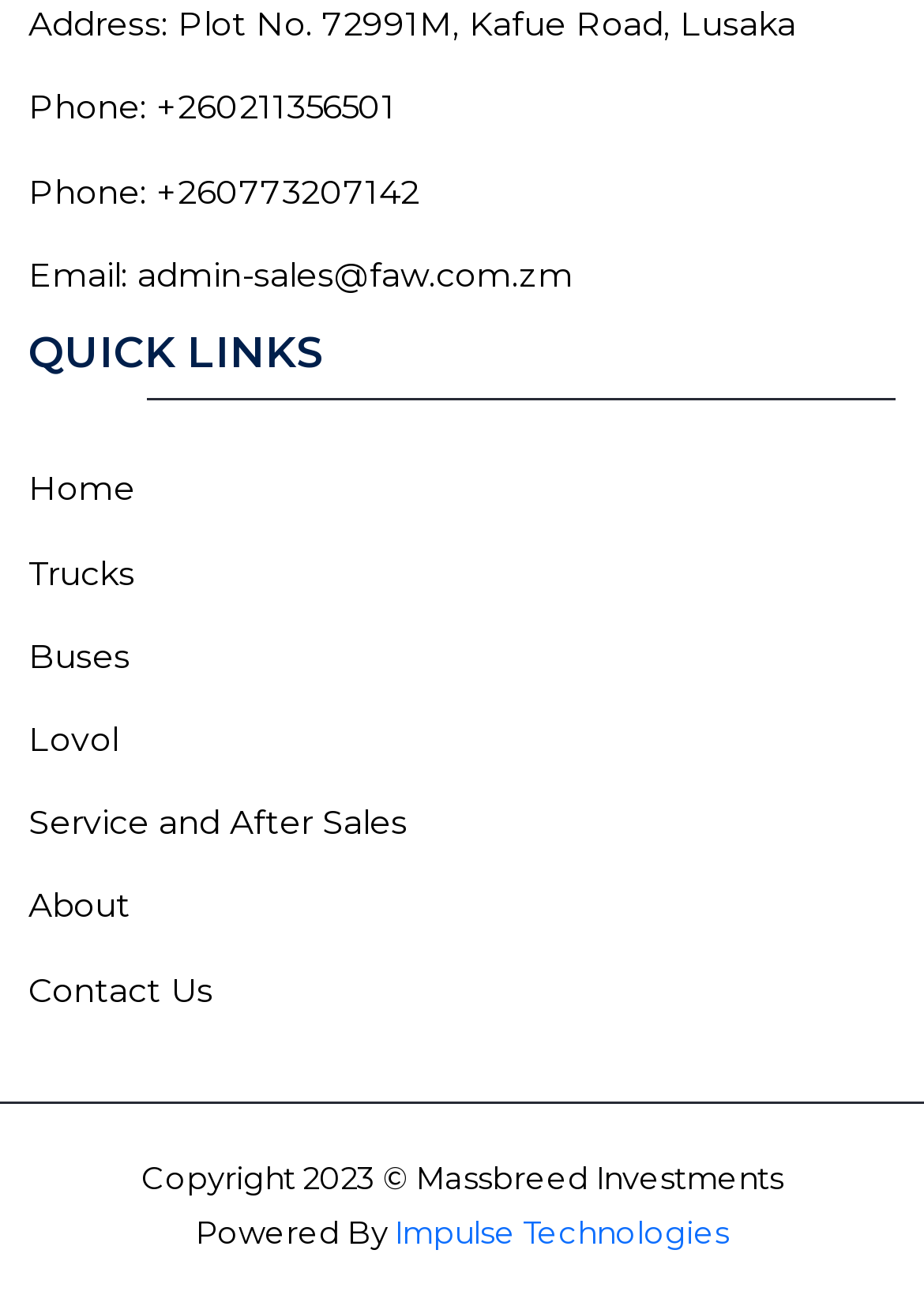Find the UI element described as: "Contact Us" and predict its bounding box coordinates. Ensure the coordinates are four float numbers between 0 and 1, [left, top, right, bottom].

[0.031, 0.733, 0.231, 0.779]